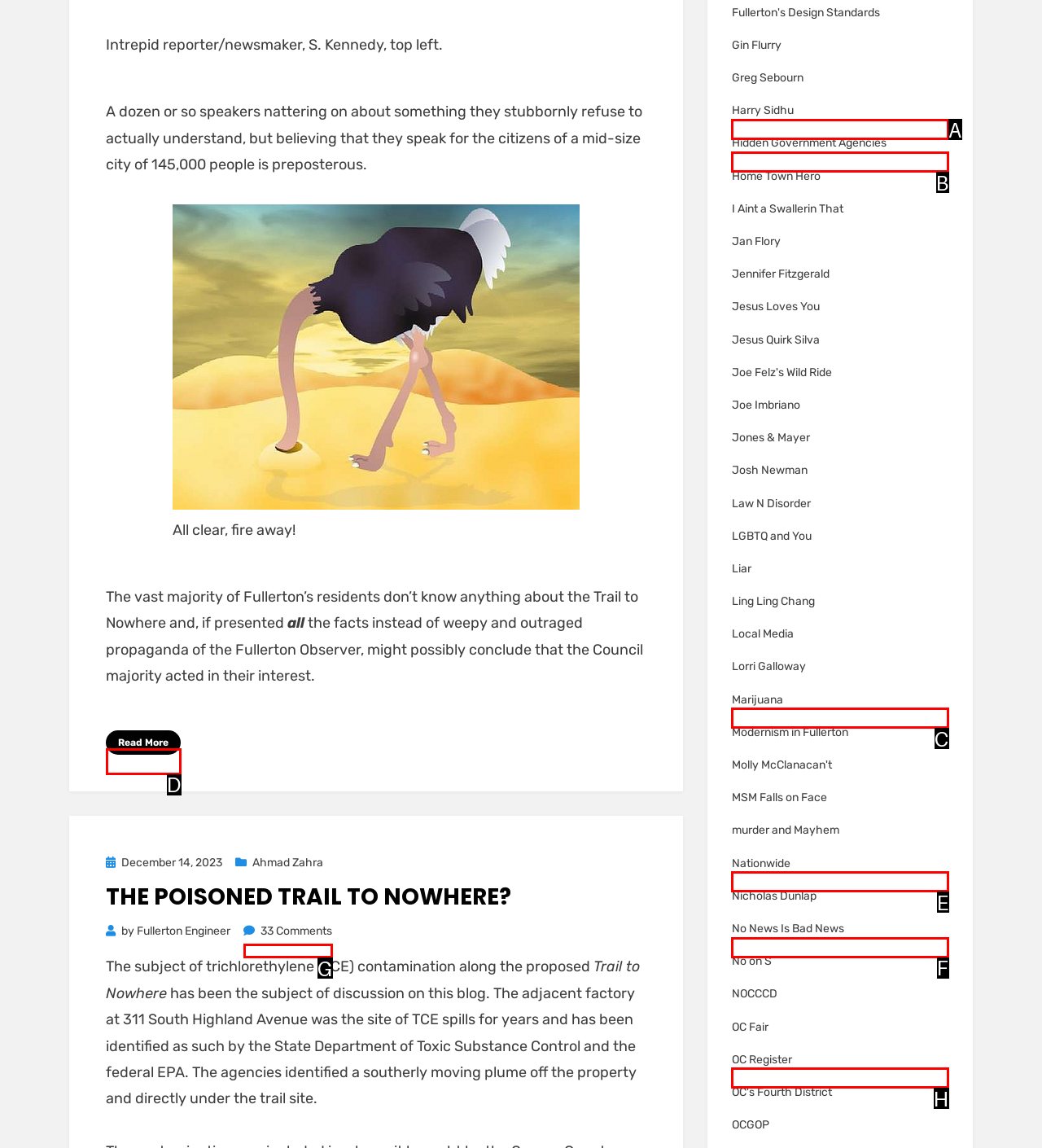Determine the HTML element that best aligns with the description: Nationwide
Answer with the appropriate letter from the listed options.

E